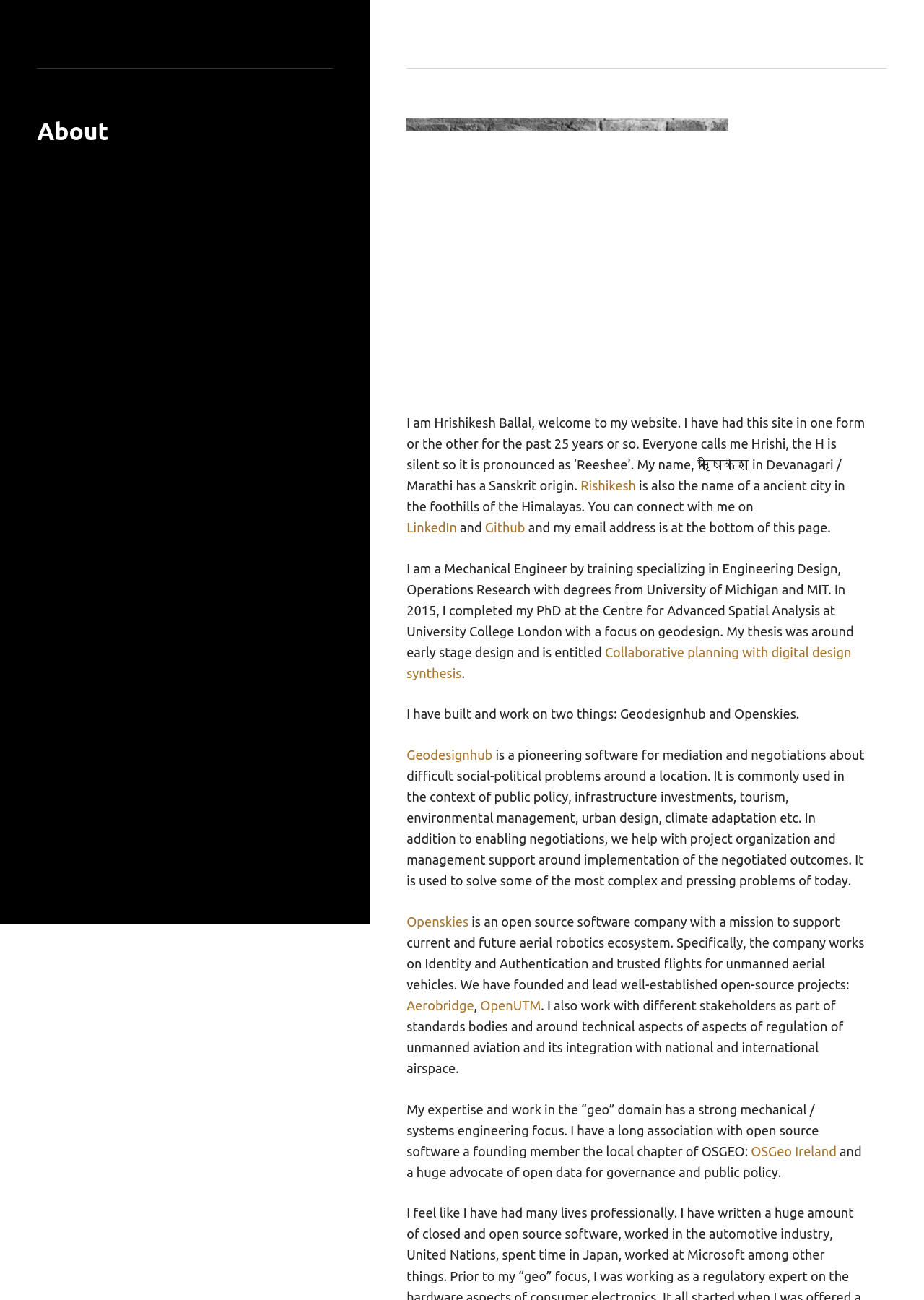Using the element description: "OSGeo Ireland", determine the bounding box coordinates for the specified UI element. The coordinates should be four float numbers between 0 and 1, [left, top, right, bottom].

[0.813, 0.88, 0.905, 0.891]